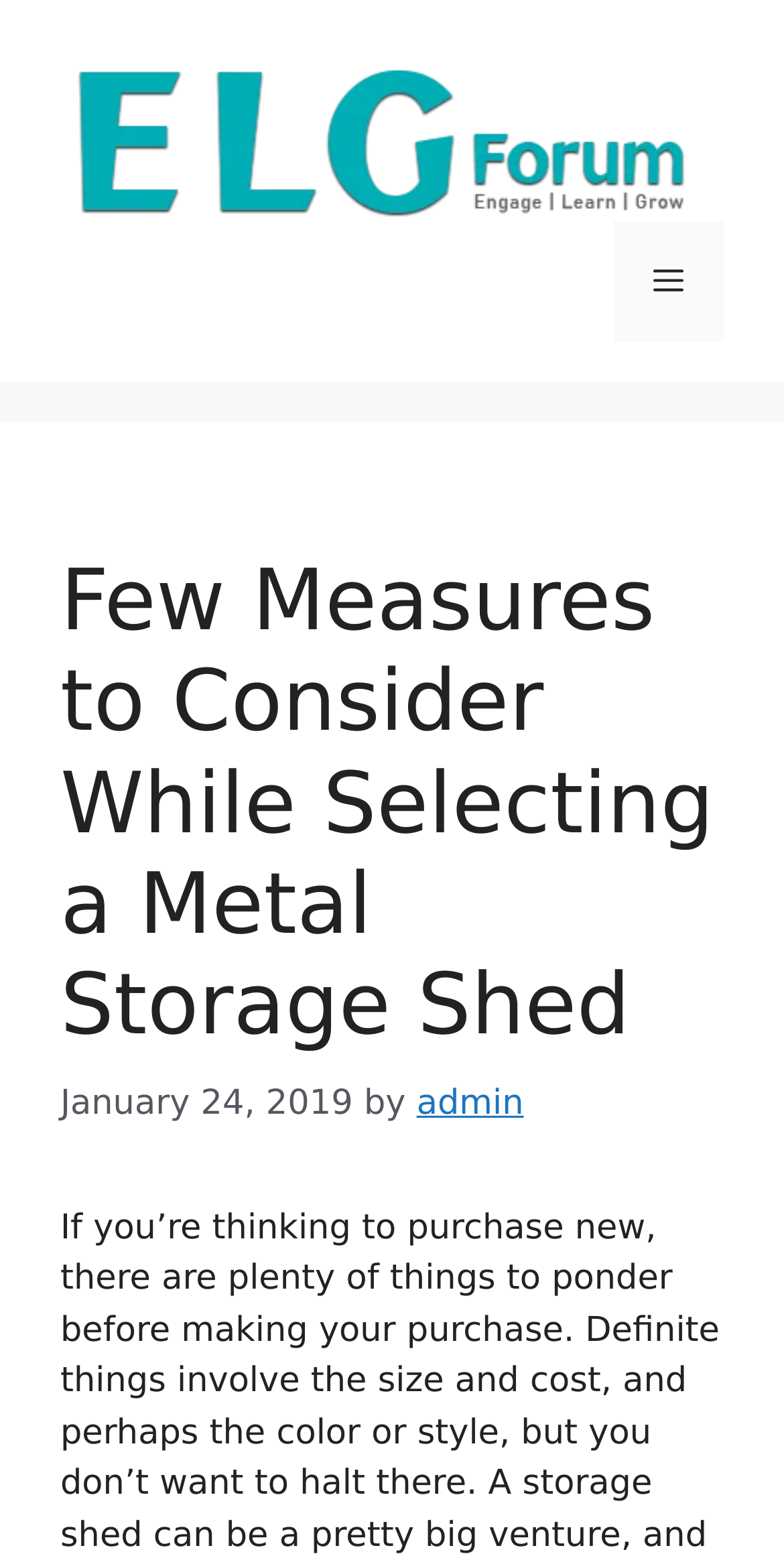Provide an in-depth description of the elements and layout of the webpage.

The webpage is about considering measures while selecting a metal storage shed, as indicated by the title "Few Measures to Consider While Selecting a Metal Storage Shed". 

At the top of the page, there is a banner that spans the entire width, containing a link to "ELG Forum" with an accompanying image on the left side. To the right of the banner, there is a navigation button labeled "Menu" that can be expanded to access the primary menu.

Below the banner, there is a header section that occupies most of the page's width. It contains a heading with the same title as the webpage, followed by a timestamp indicating the publication date, "January 24, 2019", and the author's name, "admin", which is a clickable link.